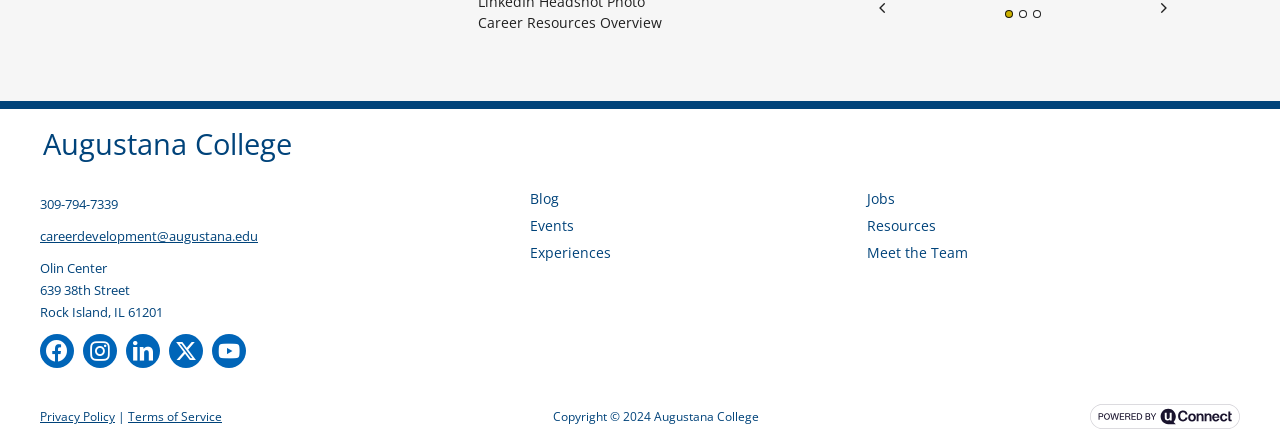Determine the bounding box coordinates for the area that needs to be clicked to fulfill this task: "Visit Augustana College". The coordinates must be given as four float numbers between 0 and 1, i.e., [left, top, right, bottom].

[0.022, 0.296, 0.228, 0.362]